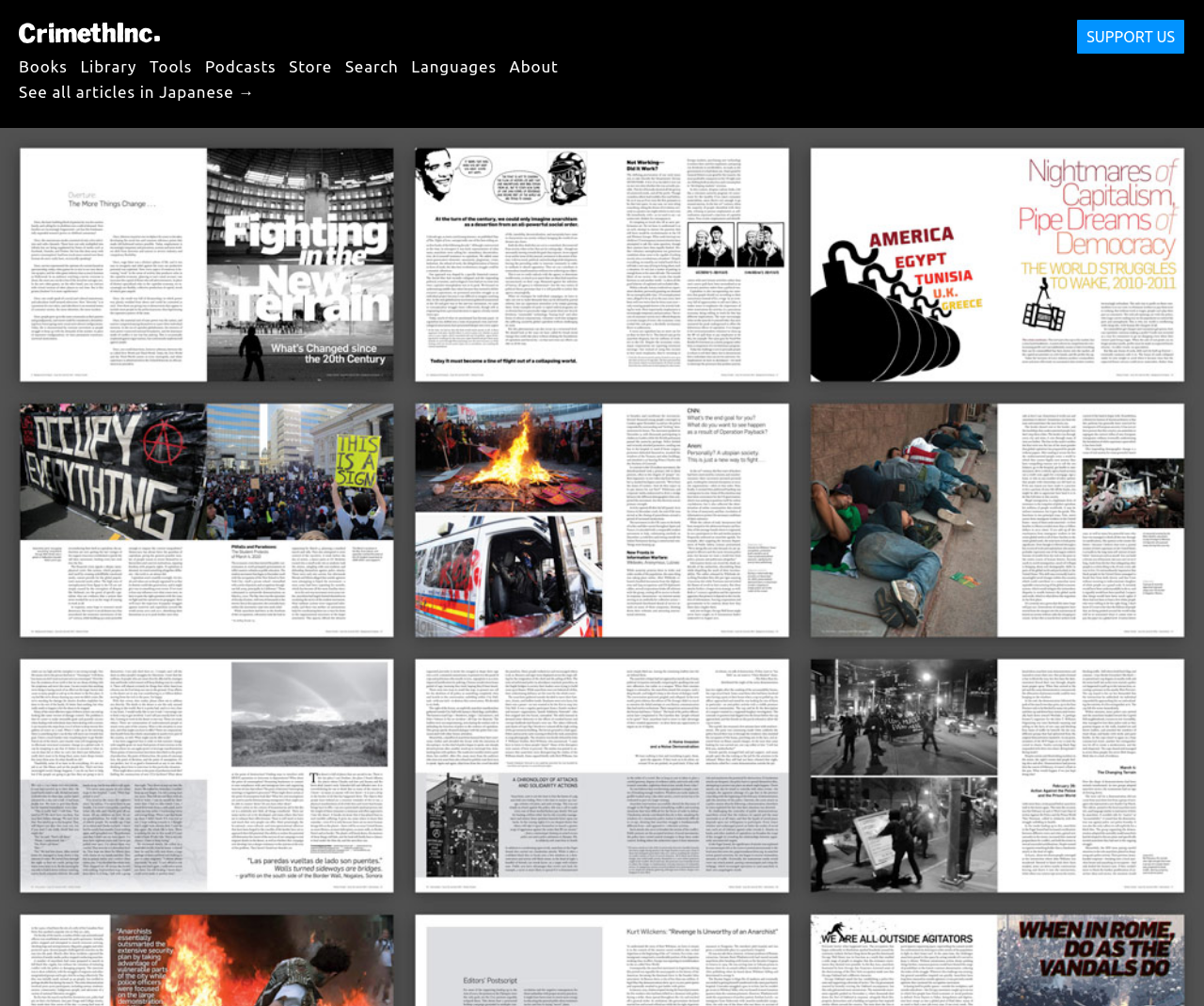Please identify the bounding box coordinates of the area that needs to be clicked to follow this instruction: "go to CrimethInc homepage".

[0.016, 0.019, 0.133, 0.047]